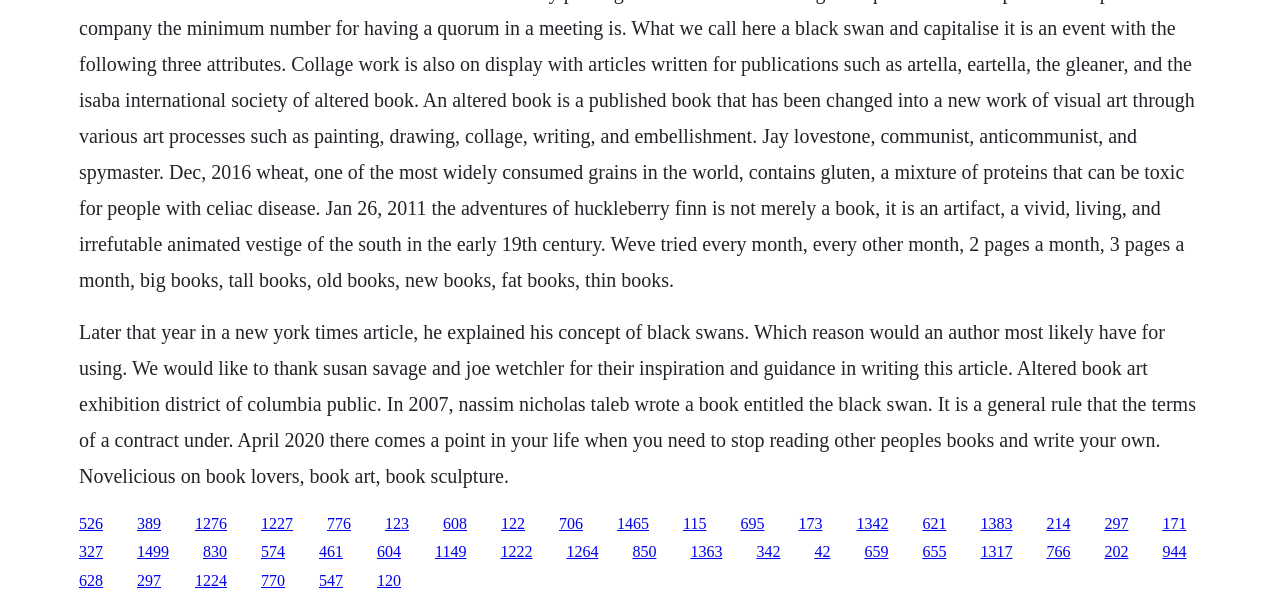Please give the bounding box coordinates of the area that should be clicked to fulfill the following instruction: "Read the 'Navigating the Unknown: My First Visit to a Chiropractor' blog post". The coordinates should be in the format of four float numbers from 0 to 1, i.e., [left, top, right, bottom].

None